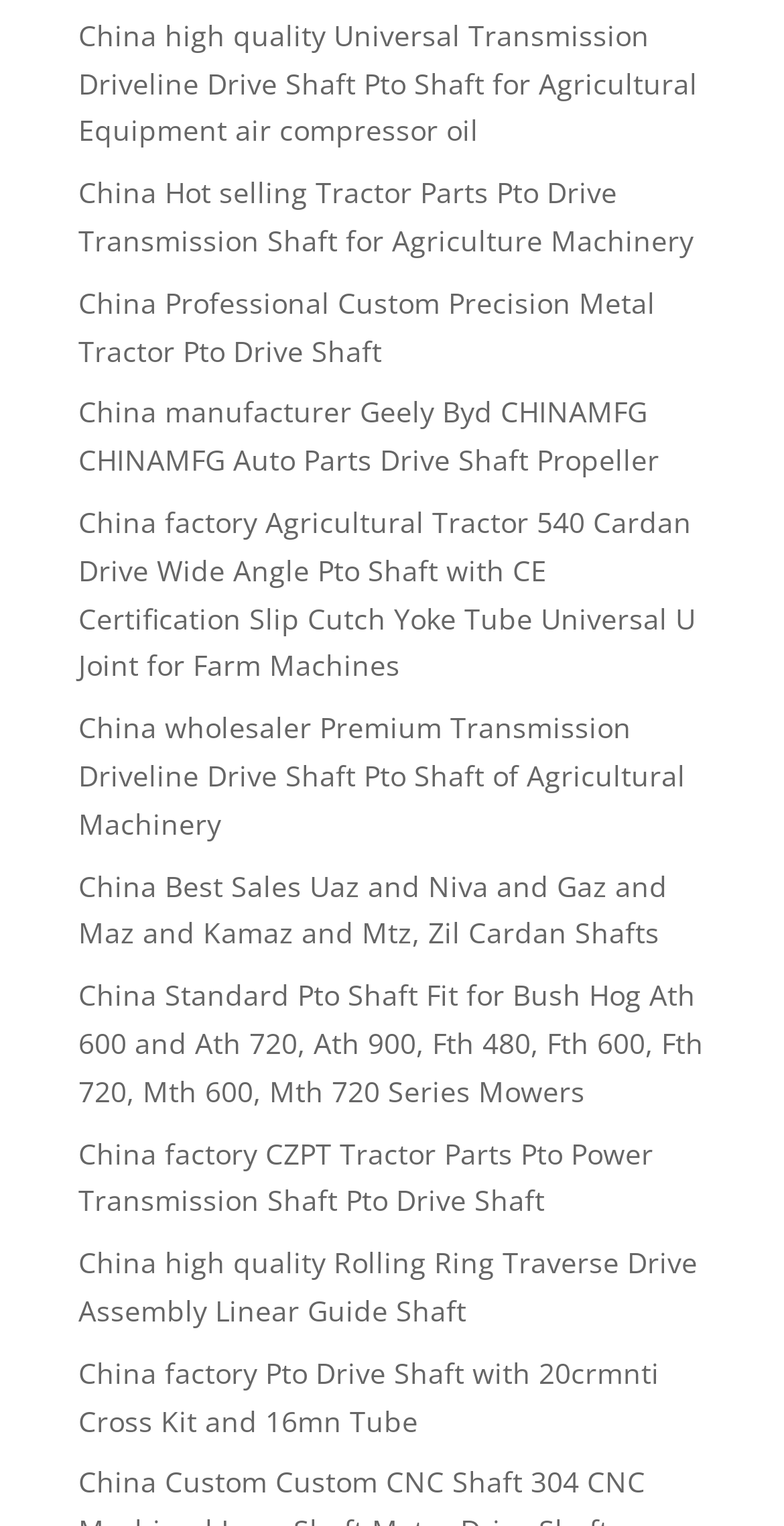Point out the bounding box coordinates of the section to click in order to follow this instruction: "Read about China factory Agricultural Tractor 540 Cardan Drive Wide Angle Pto Shaft with CE Certification Slip Cutch Yoke Tube Universal U Joint for Farm Machines".

[0.1, 0.33, 0.887, 0.449]